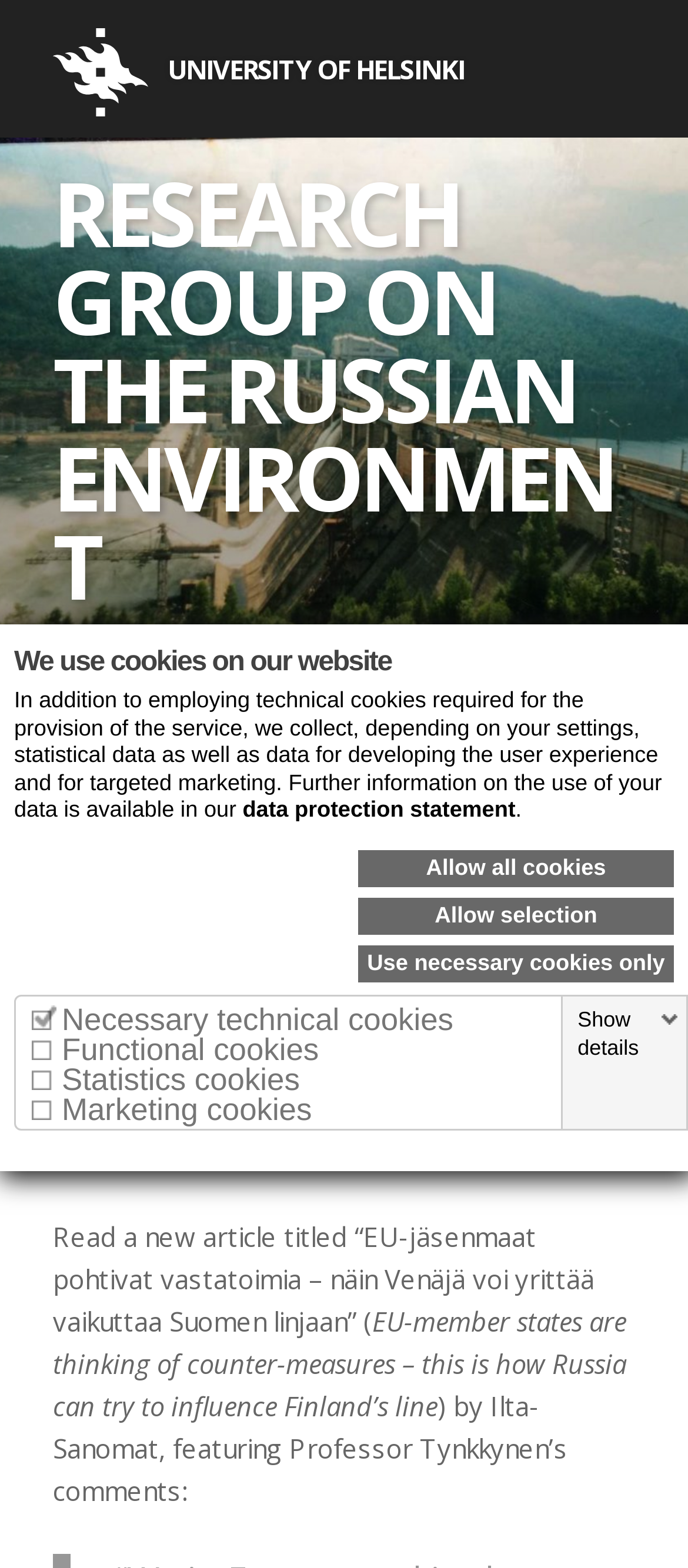Who is the professor featured in the article?
Using the information from the image, provide a comprehensive answer to the question.

I found the answer by looking at the section where it says 'featuring Professor Tynkkynen’s comments' and it seems to be referring to the professor who is being quoted or mentioned in the article.